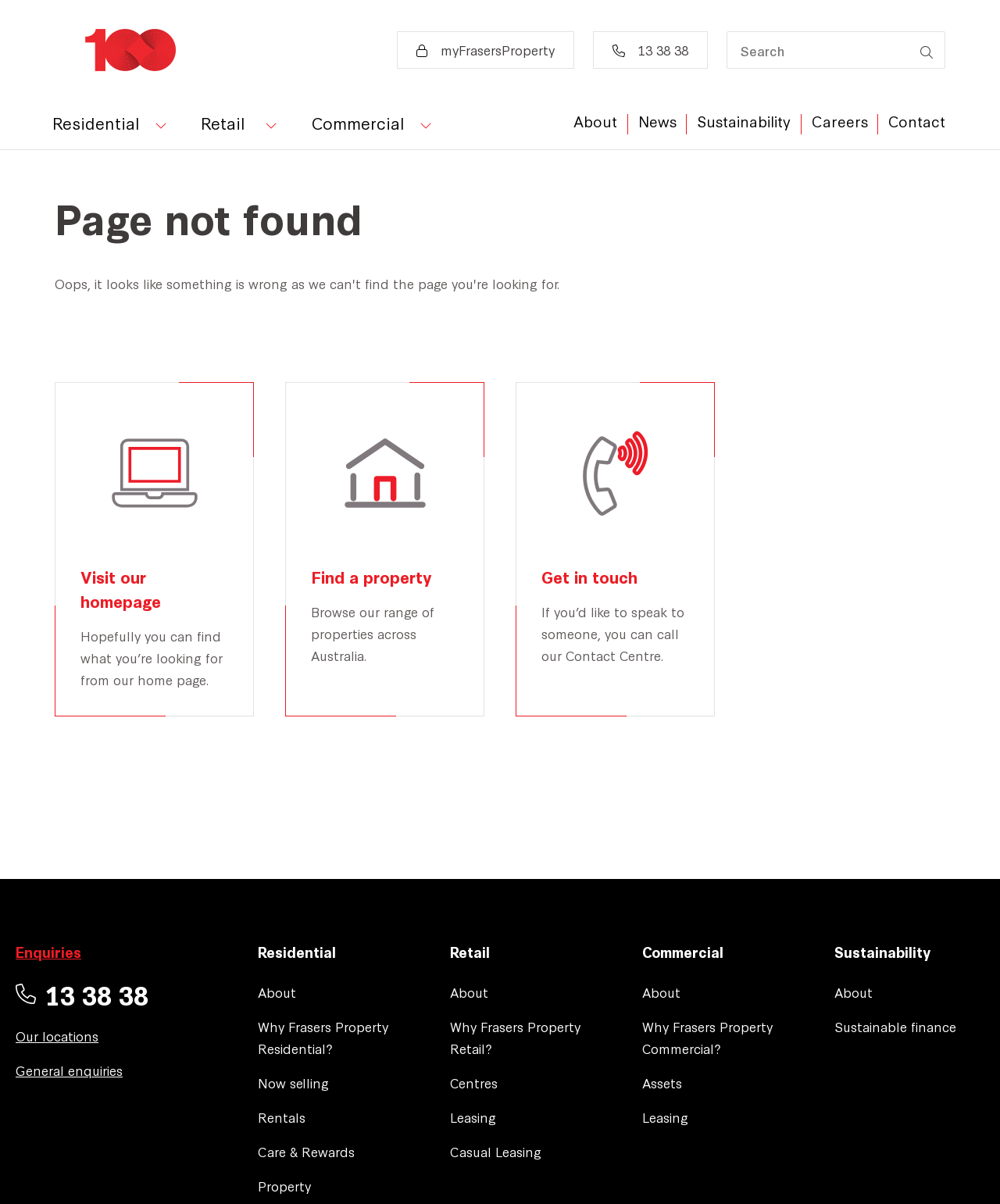What can you do on the homepage?
Provide a detailed answer to the question using information from the image.

I inferred this from the link element with ID 140, which says 'Visit our homepage Hopefully you can find what you’re looking for from our home page.' This suggests that the homepage is a good place to start looking for information.